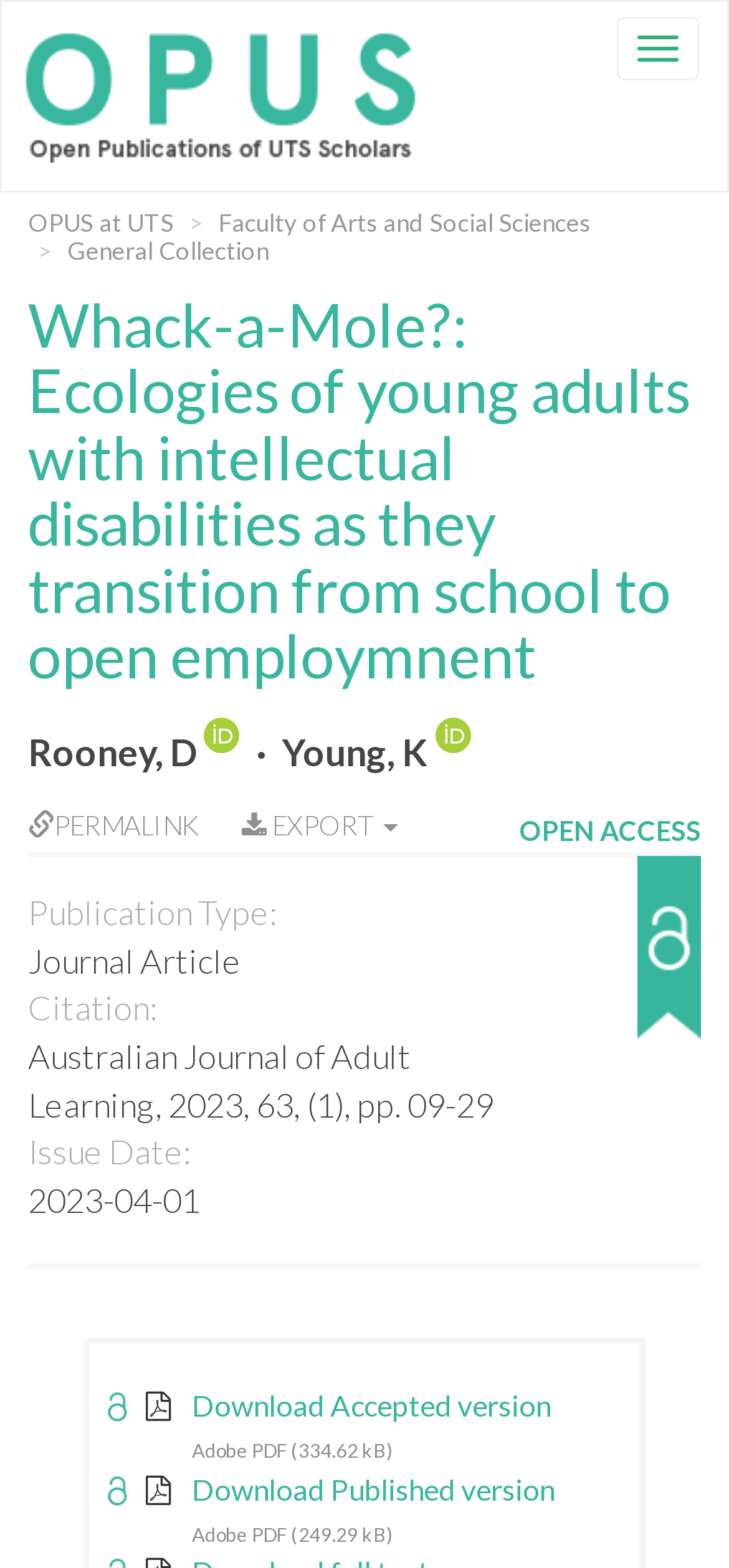Please find the bounding box coordinates of the section that needs to be clicked to achieve this instruction: "Click the OPEN ACCESS button".

[0.713, 0.546, 0.962, 0.685]